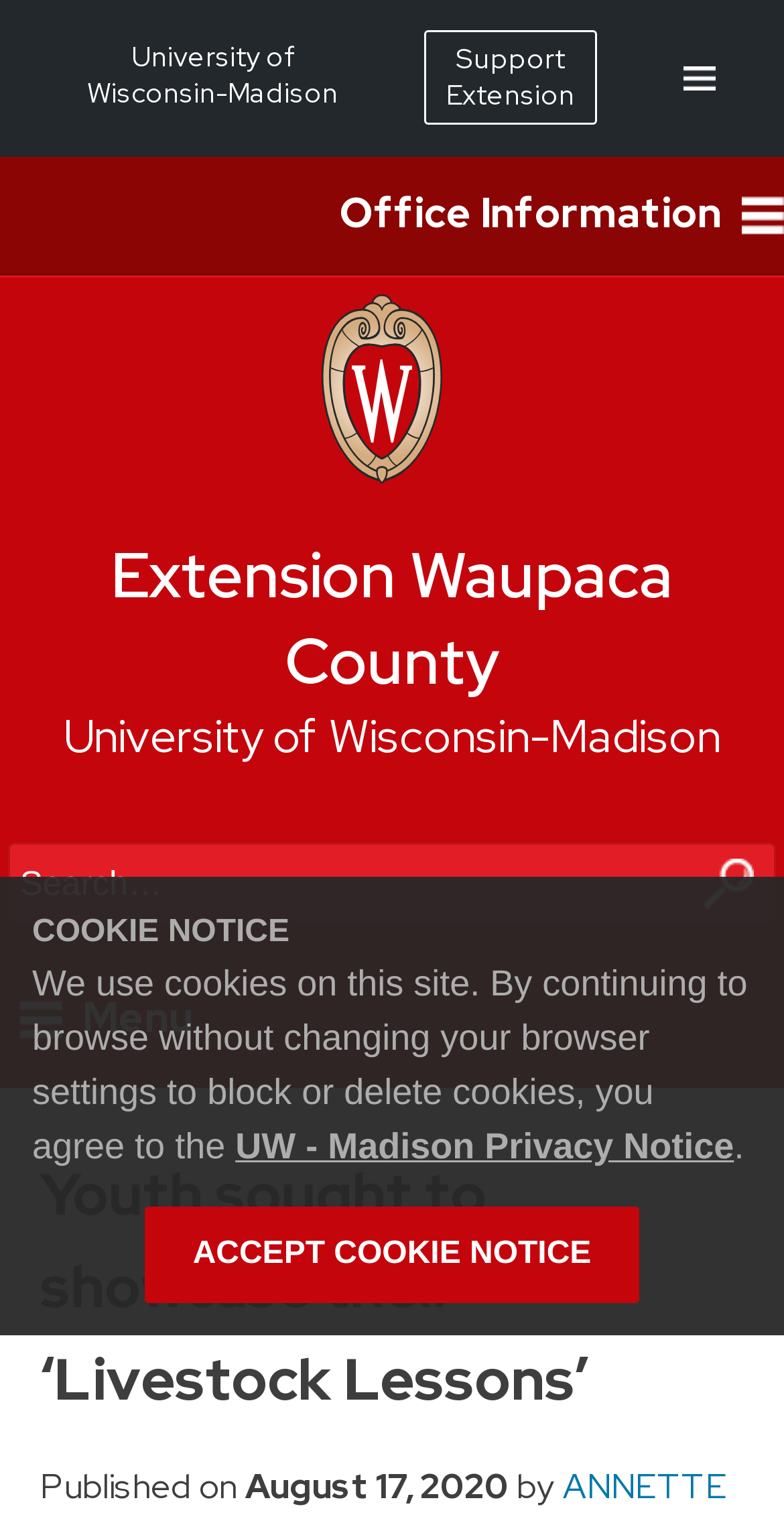Locate the bounding box coordinates of the clickable area to execute the instruction: "Read the article published on August 17, 2020". Provide the coordinates as four float numbers between 0 and 1, represented as [left, top, right, bottom].

[0.051, 0.752, 0.949, 0.941]